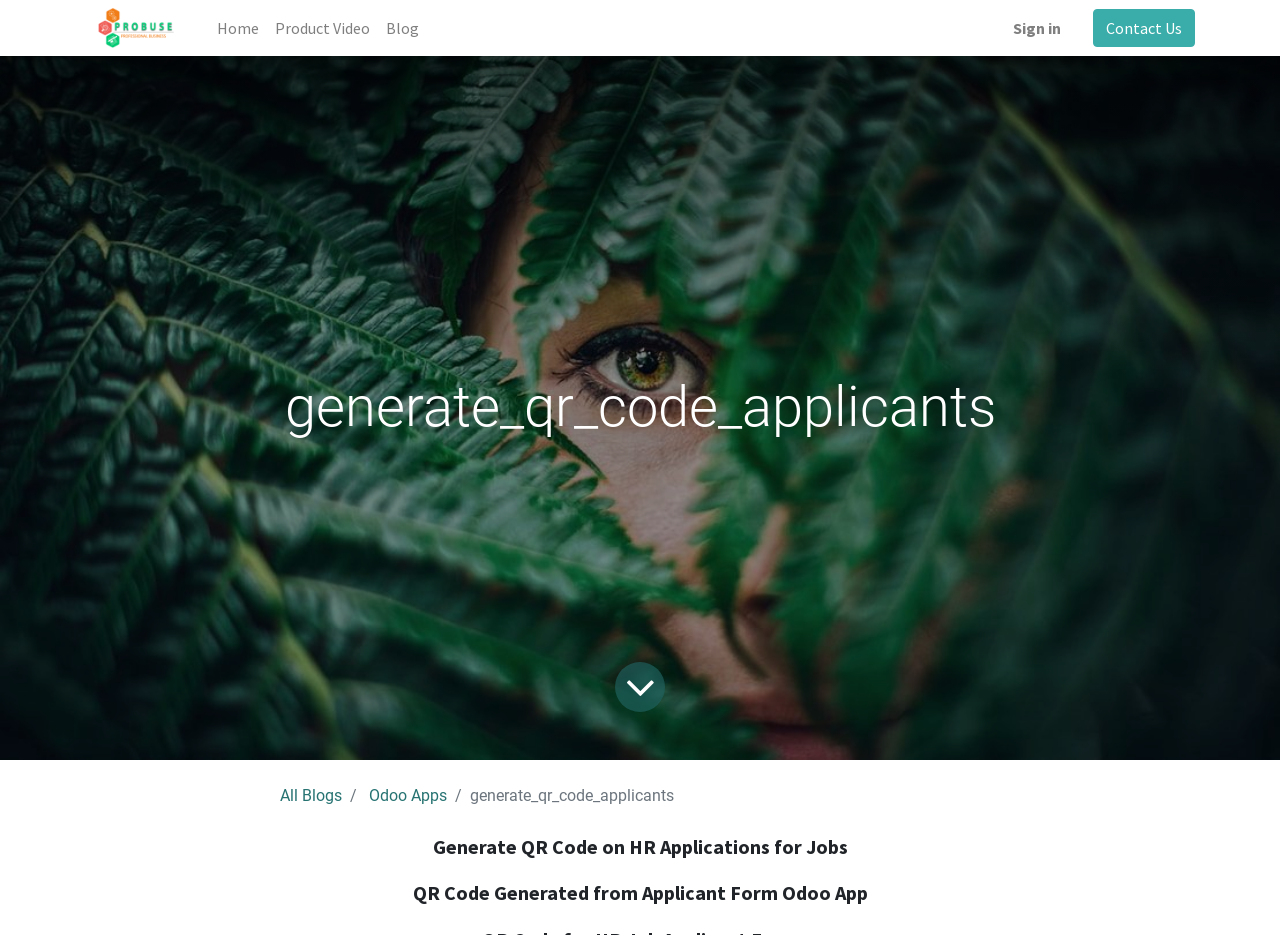Answer the following inquiry with a single word or phrase:
What is the purpose of the webpage?

Generate QR Code